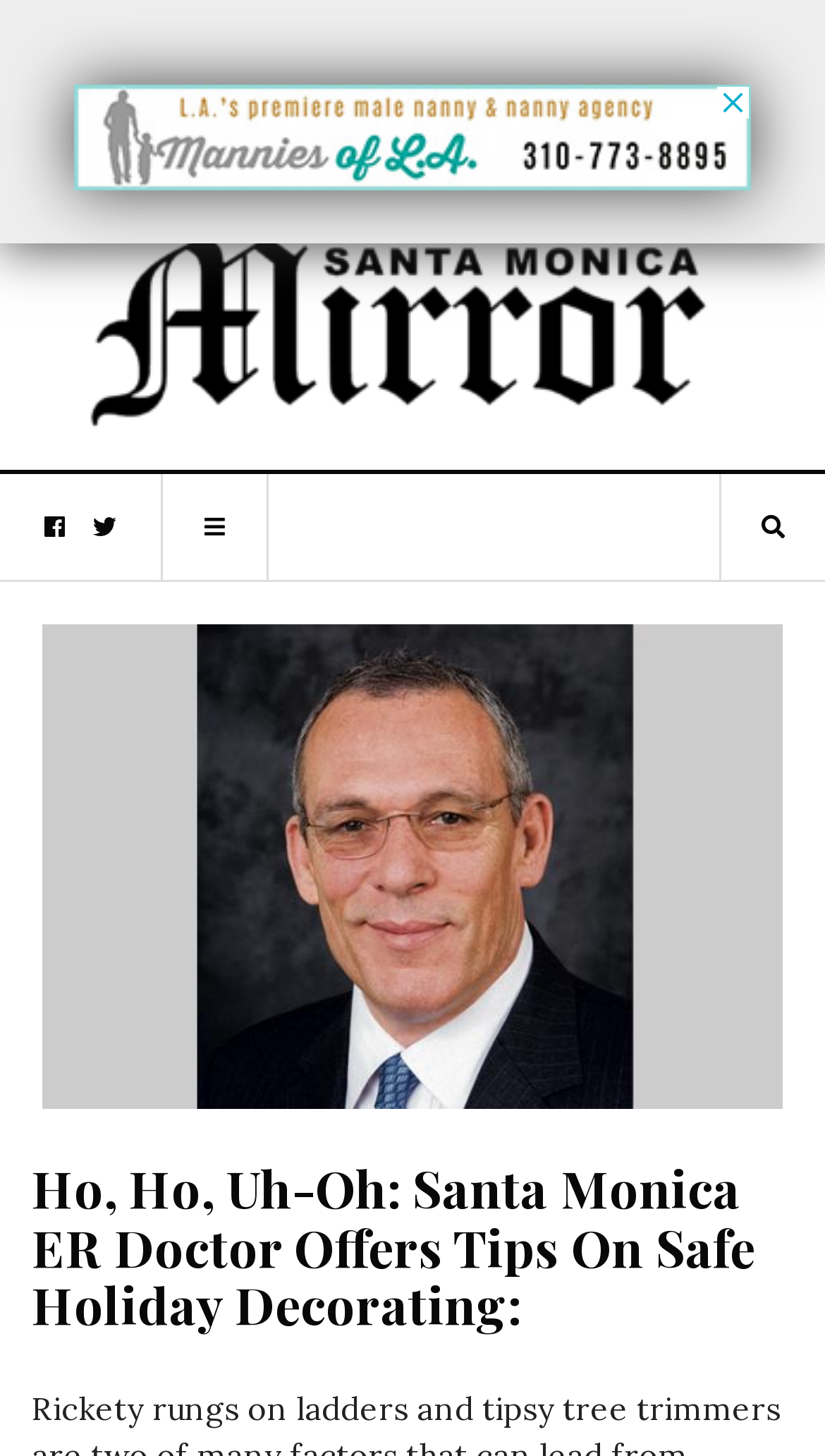How many social media links are present on the page?
Using the details from the image, give an elaborate explanation to answer the question.

There are three links with Unicode characters '', '', and '' which are commonly used to represent social media icons, indicating the presence of three social media links on the page.